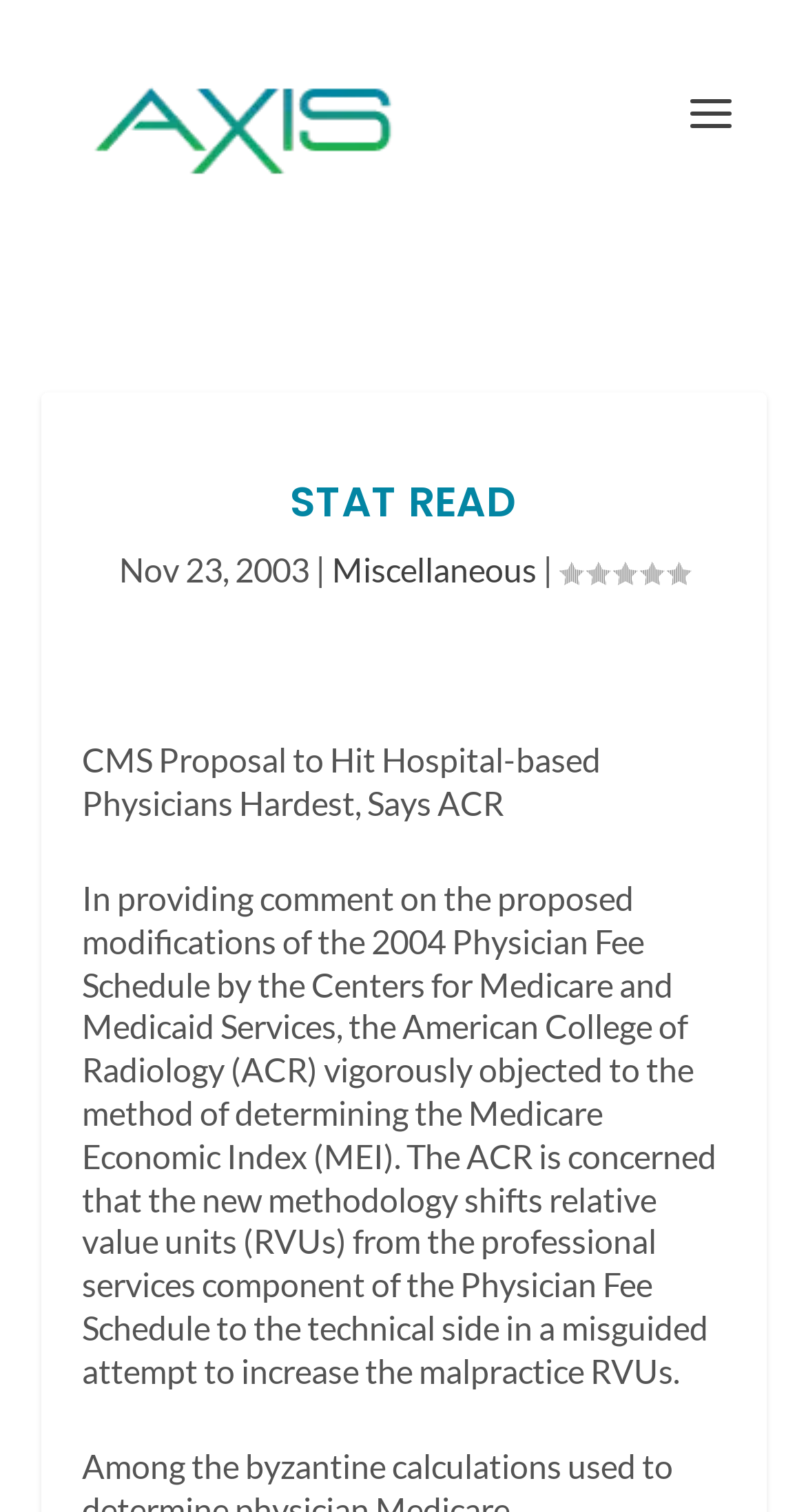Using the information in the image, could you please answer the following question in detail:
What is the proposed modification mentioned in the article?

The proposed modification mentioned in the article can be determined by reading the text of the article, specifically the sentence that mentions the Centers for Medicare and Medicaid Services proposing modifications to the 2004 Physician Fee Schedule.